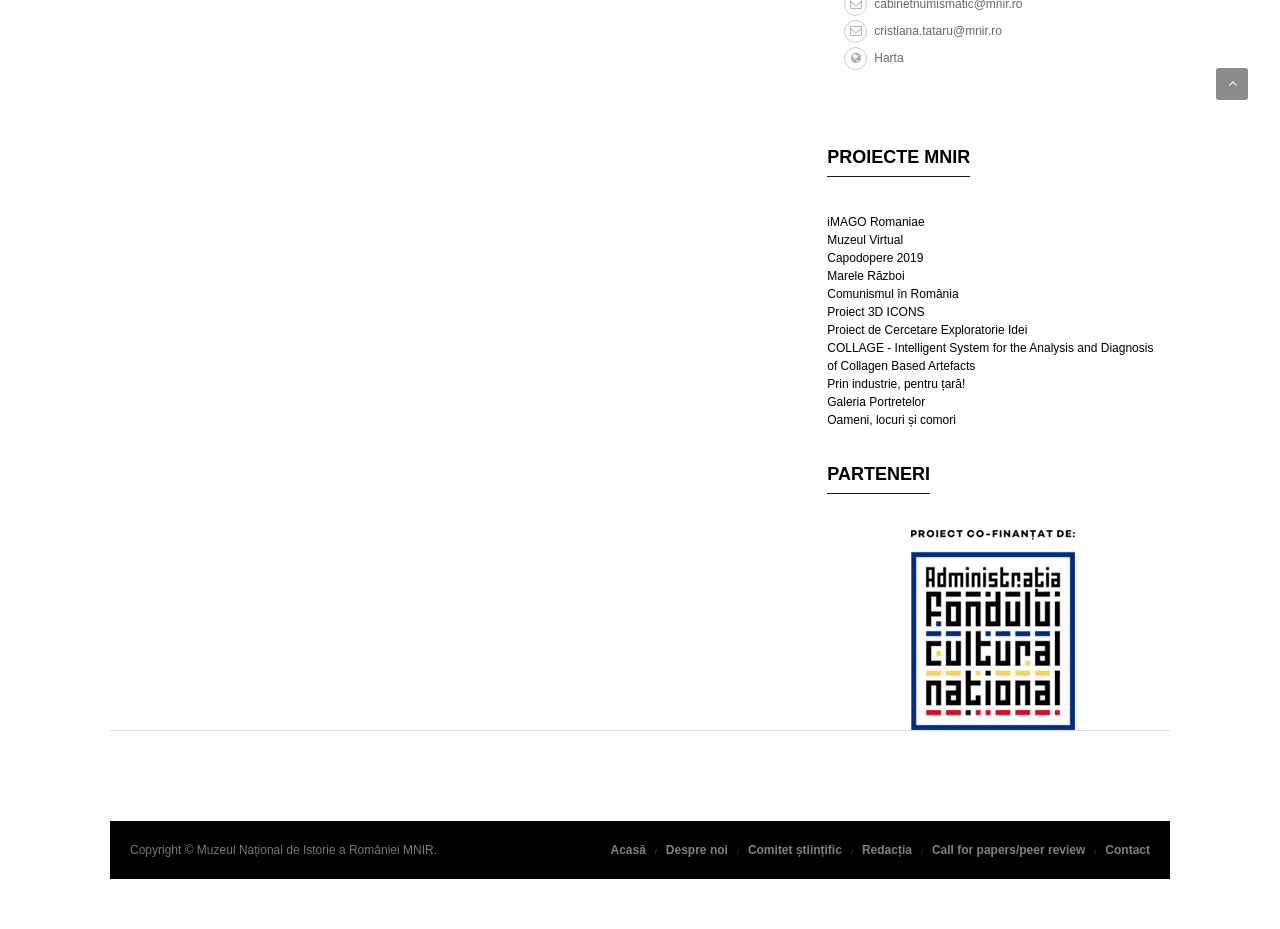Respond to the question below with a concise word or phrase:
How many partners are listed on the page?

1